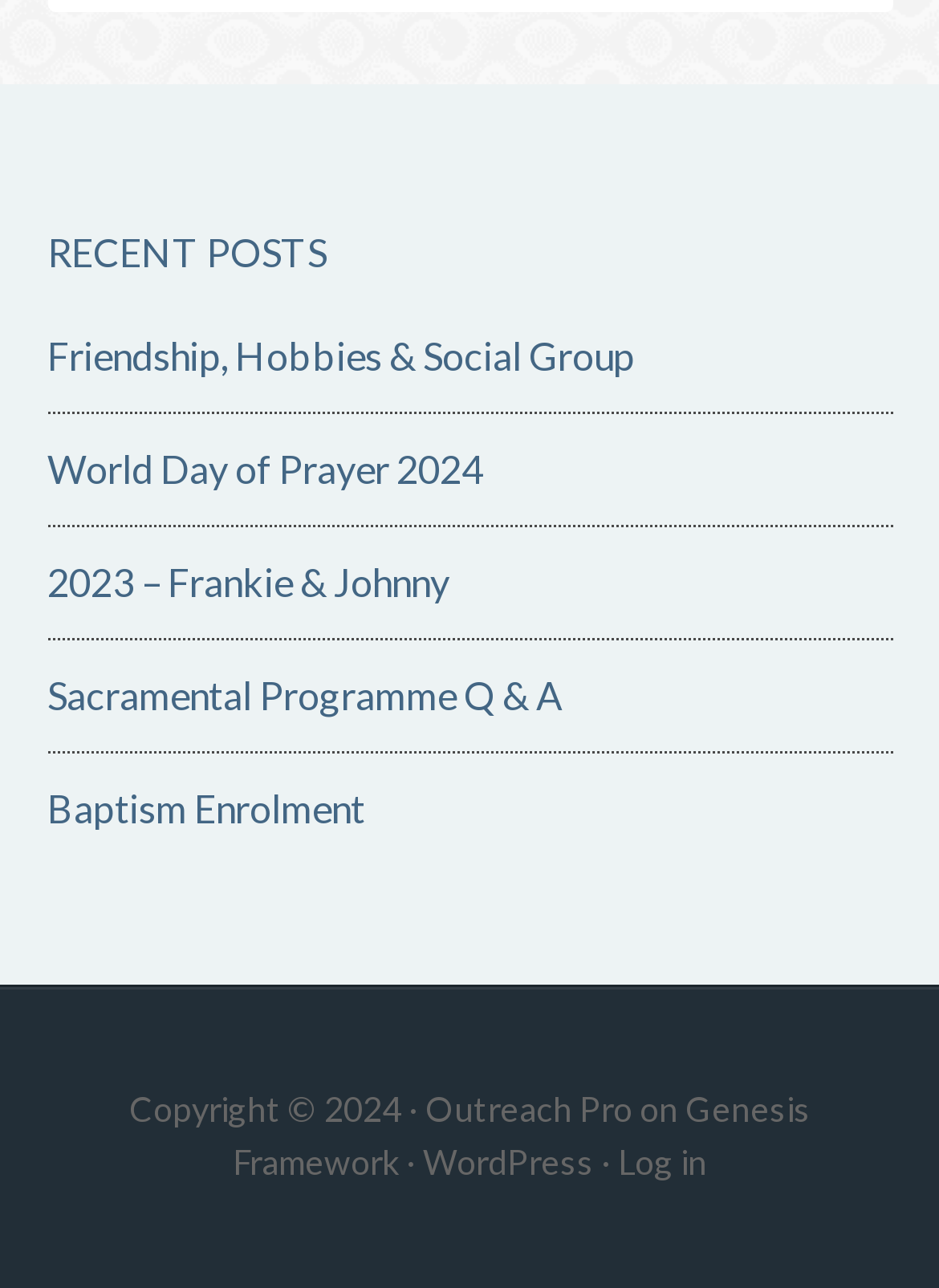Using the details from the image, please elaborate on the following question: What is the title of the first post?

The first post is identified by its heading 'RECENT POSTS' and the first link underneath it, which is 'Friendship, Hobbies & Social Group'.